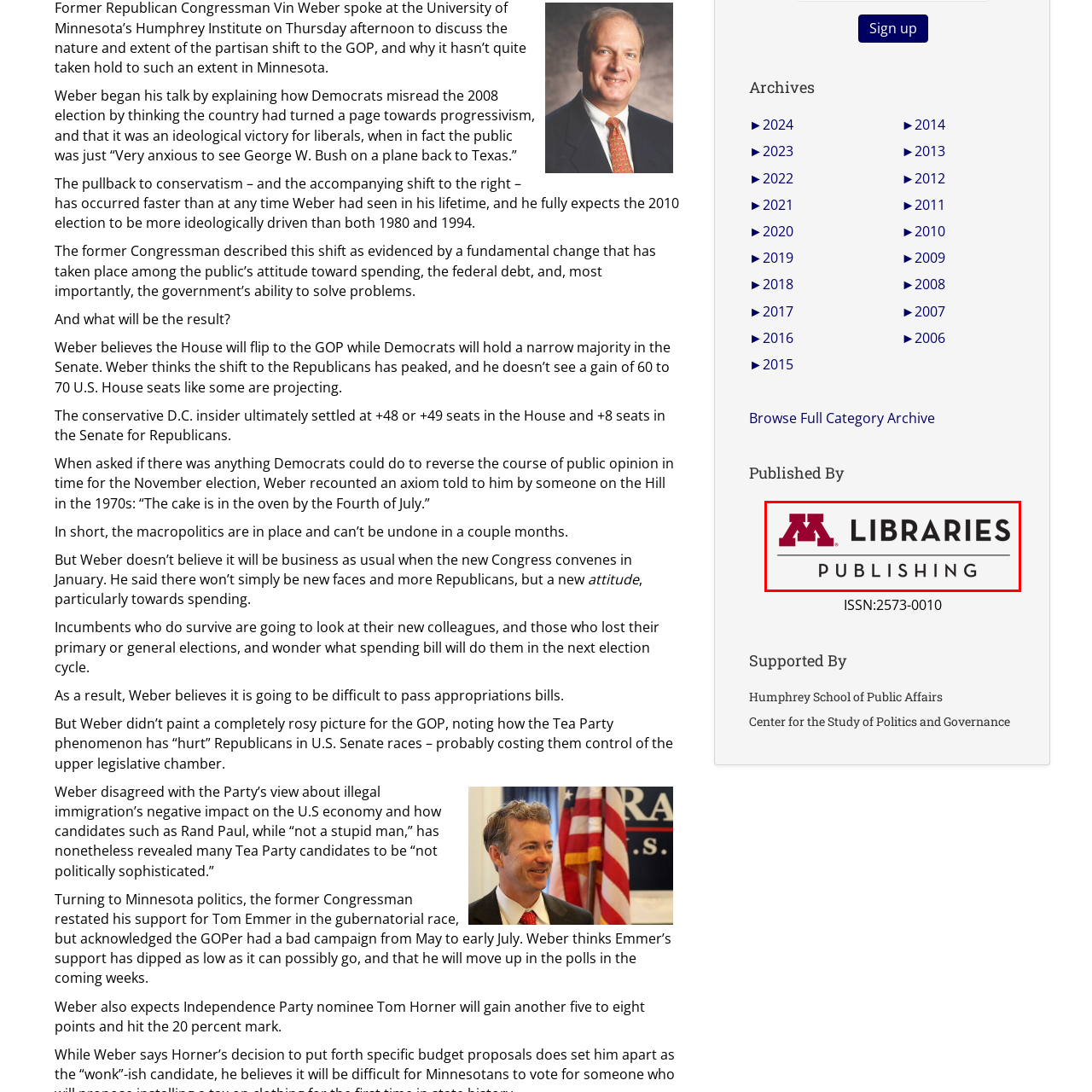Inspect the image outlined by the red box and answer the question using a single word or phrase:
What is the font style of the words 'LIBRARIES' and 'PUBLISHING'?

bold, modern